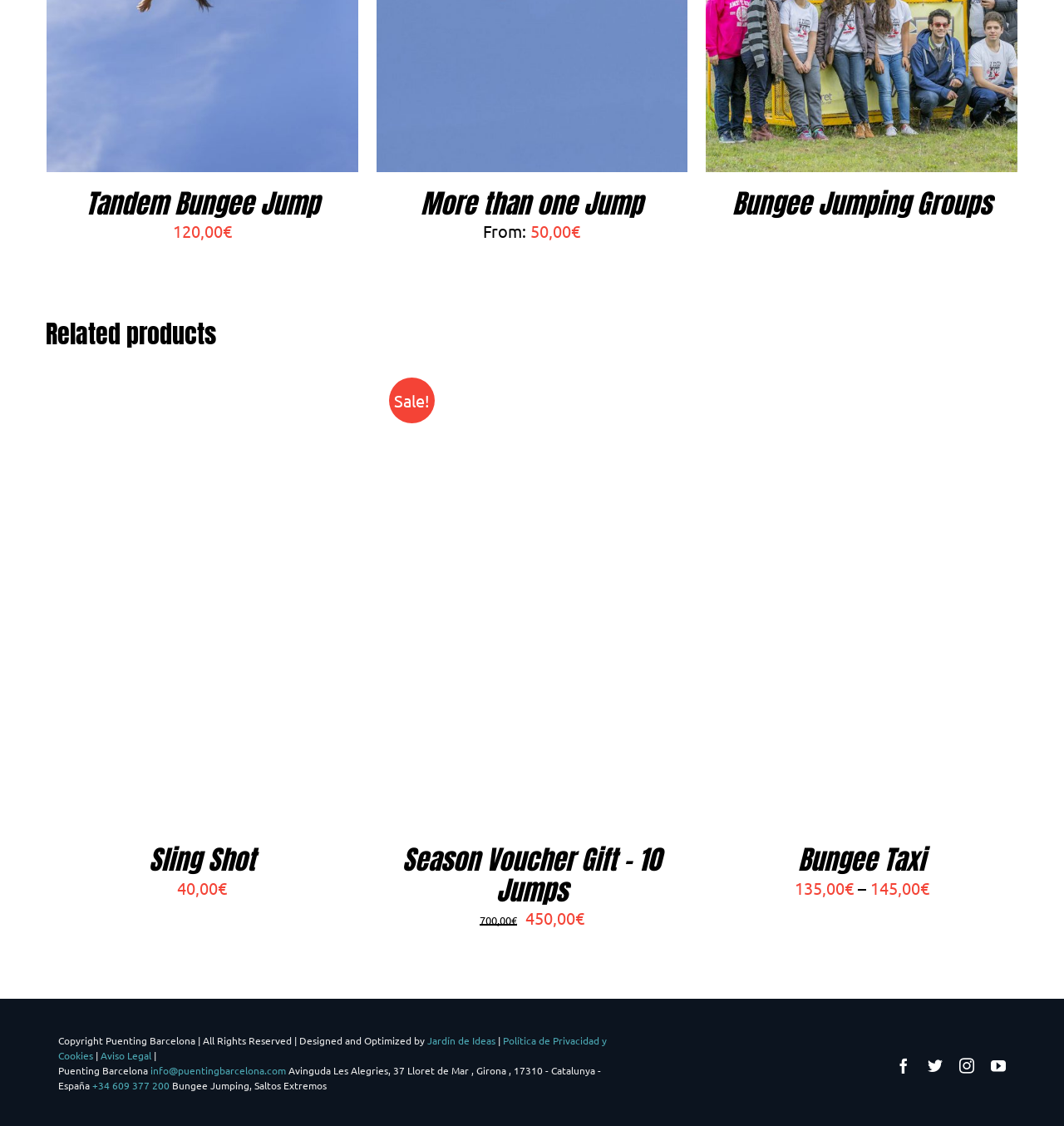Find the bounding box coordinates of the clickable element required to execute the following instruction: "Explore Bungee Taxi options". Provide the coordinates as four float numbers between 0 and 1, i.e., [left, top, right, bottom].

[0.75, 0.746, 0.87, 0.782]